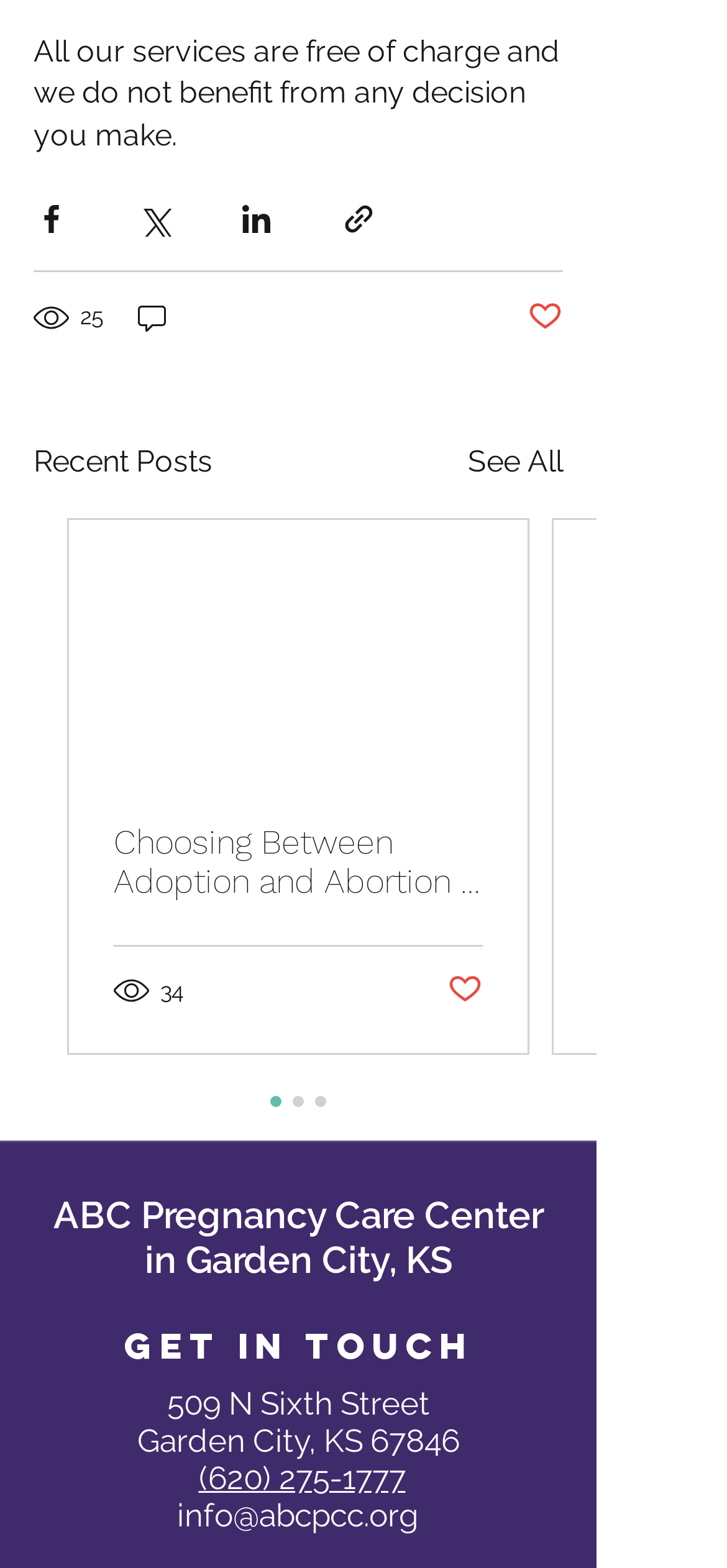What is the phone number of ABC Pregnancy Care Center?
Please provide a single word or phrase as your answer based on the screenshot.

(620) 275-1777